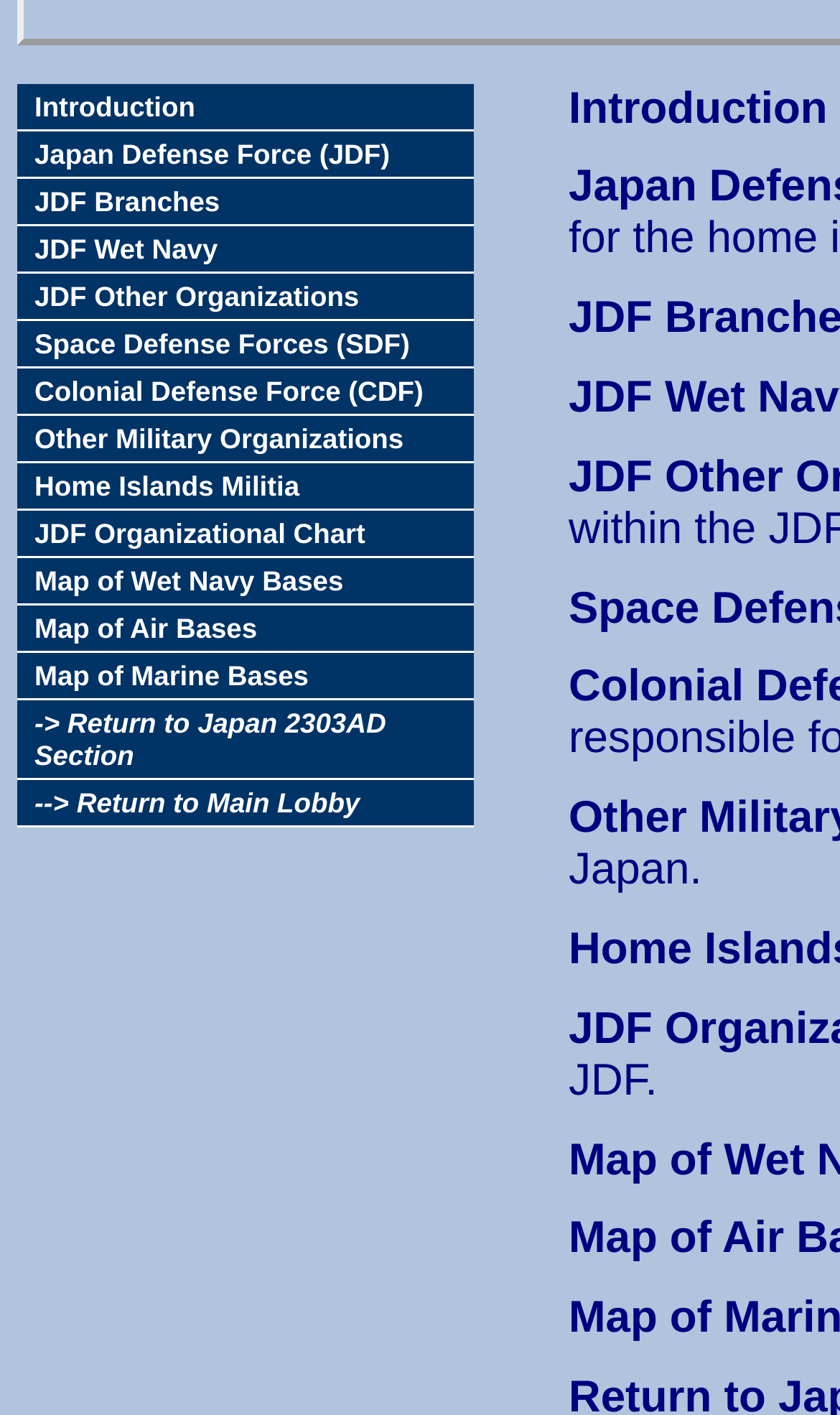Please determine the bounding box of the UI element that matches this description: Introduction. The coordinates should be given as (top-left x, top-left y, bottom-right x, bottom-right y), with all values between 0 and 1.

[0.021, 0.059, 0.564, 0.092]